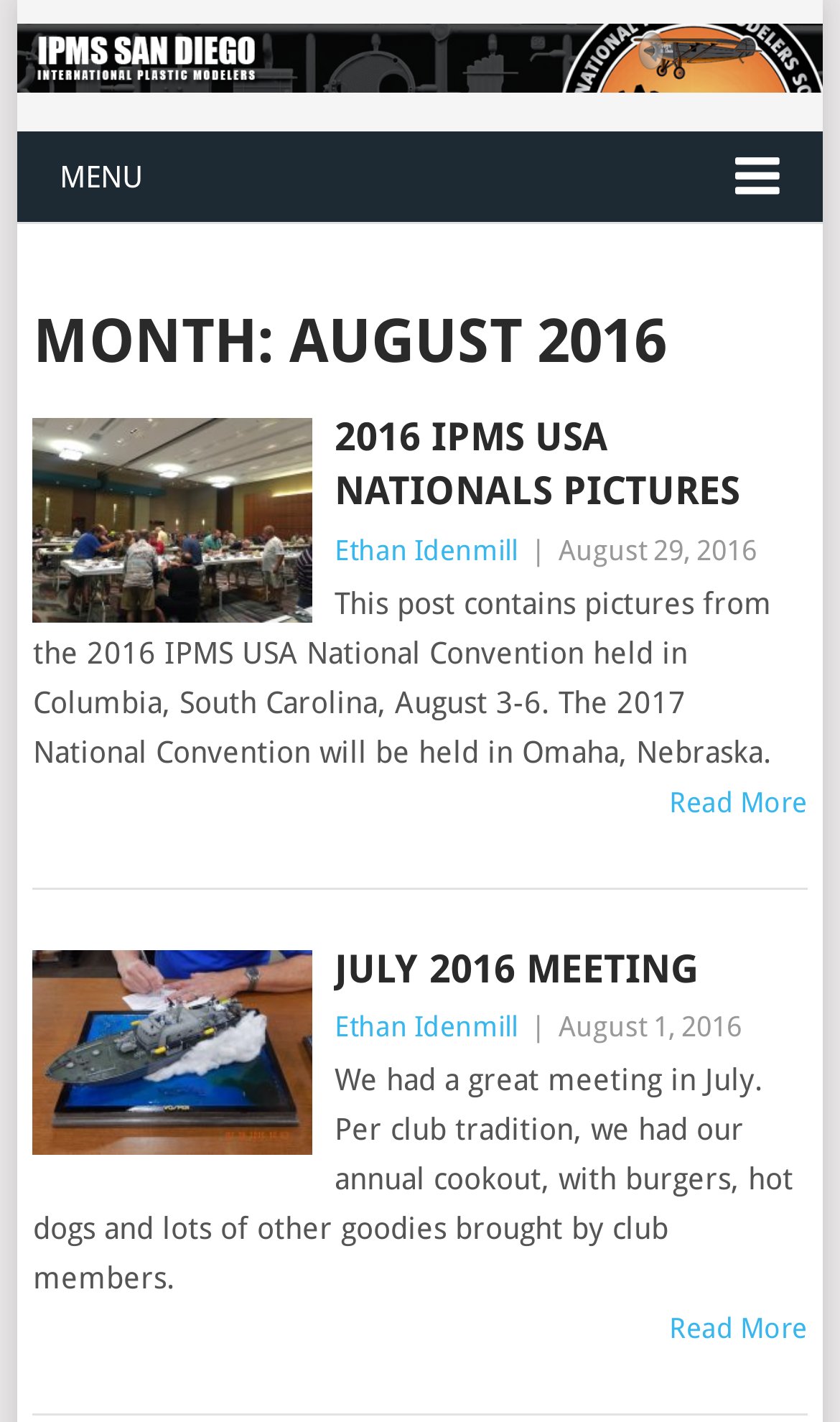Provide a brief response to the question using a single word or phrase: 
How many links are in the first article?

3